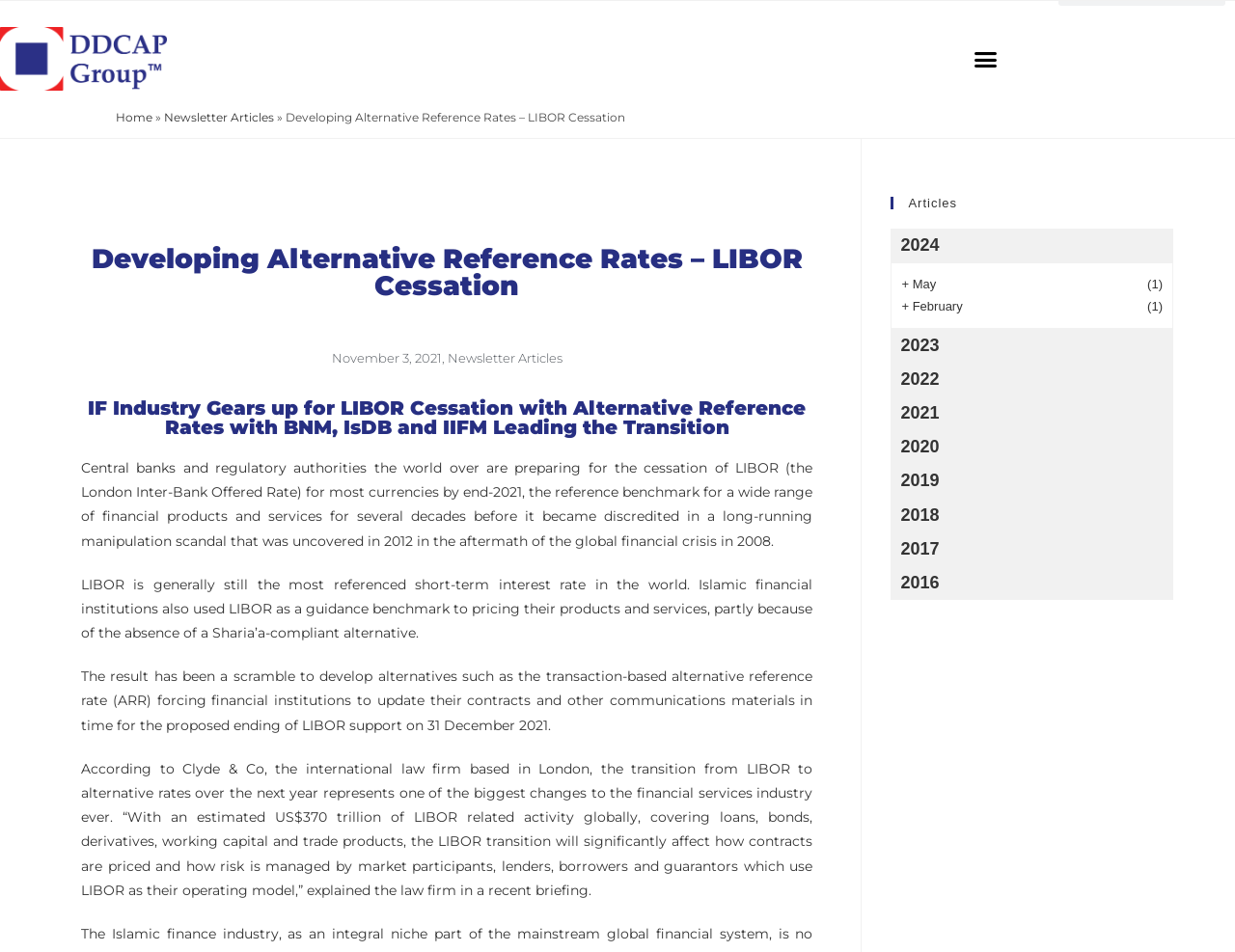Using the description "2020", predict the bounding box of the relevant HTML element.

[0.721, 0.452, 0.95, 0.488]